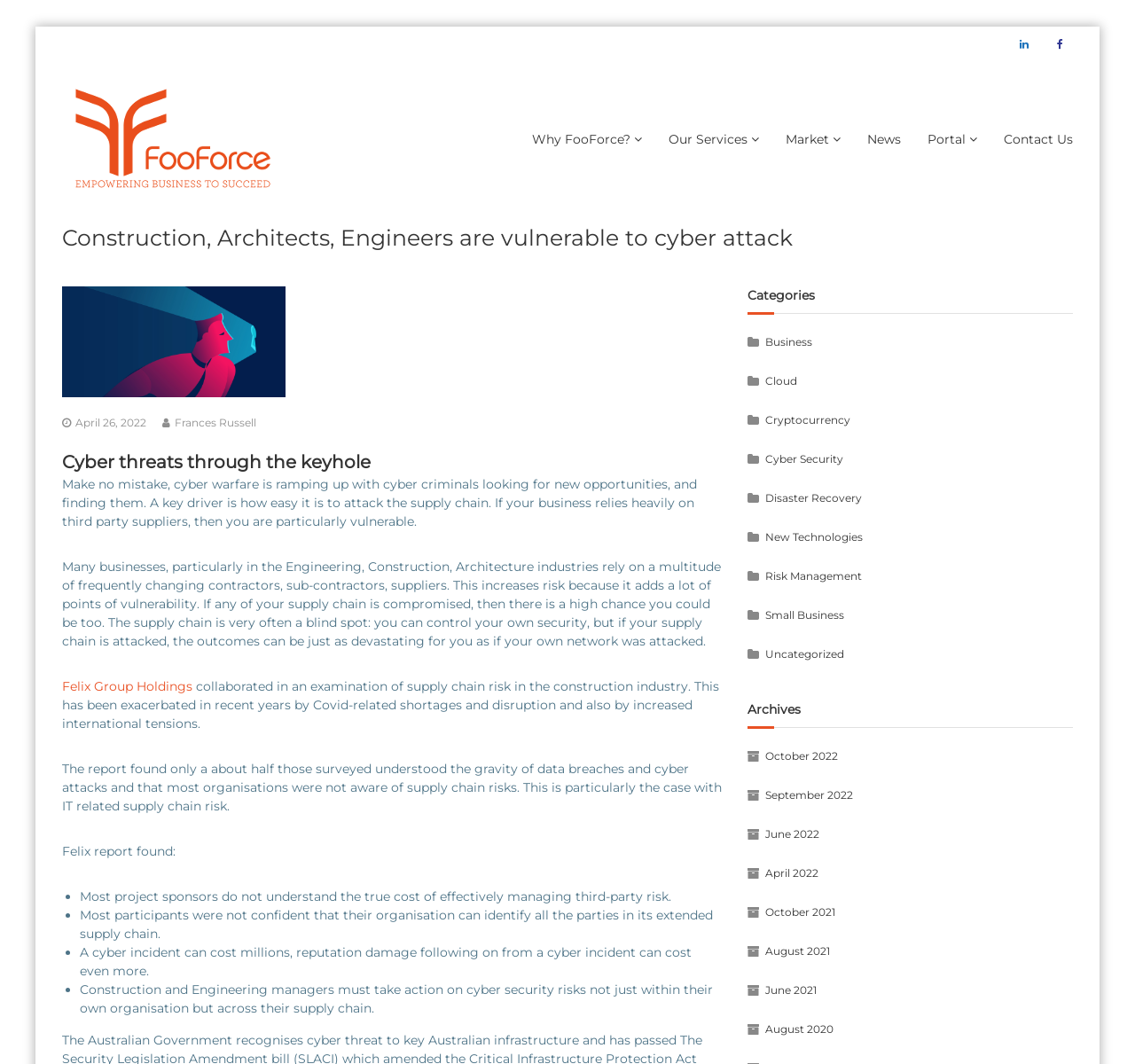Use a single word or phrase to respond to the question:
What is the category of the article 'Cyber threats through the keyhole'?

Cyber Security